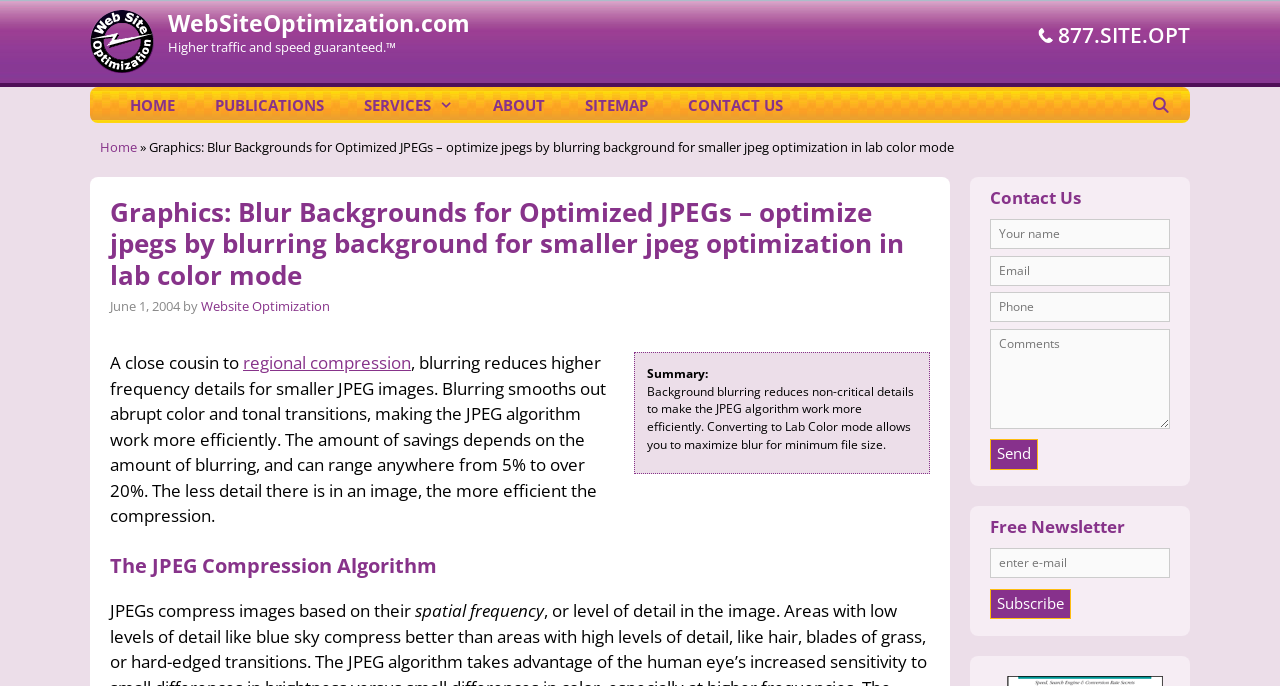What is the purpose of blurring backgrounds in JPEG images?
Provide a detailed answer to the question using information from the image.

I found a section on the page that explains the concept of blurring backgrounds in JPEG images. According to the text, blurring reduces non-critical details, making the JPEG algorithm work more efficiently, and converting to Lab Color mode allows for maximum blur with minimum file size.